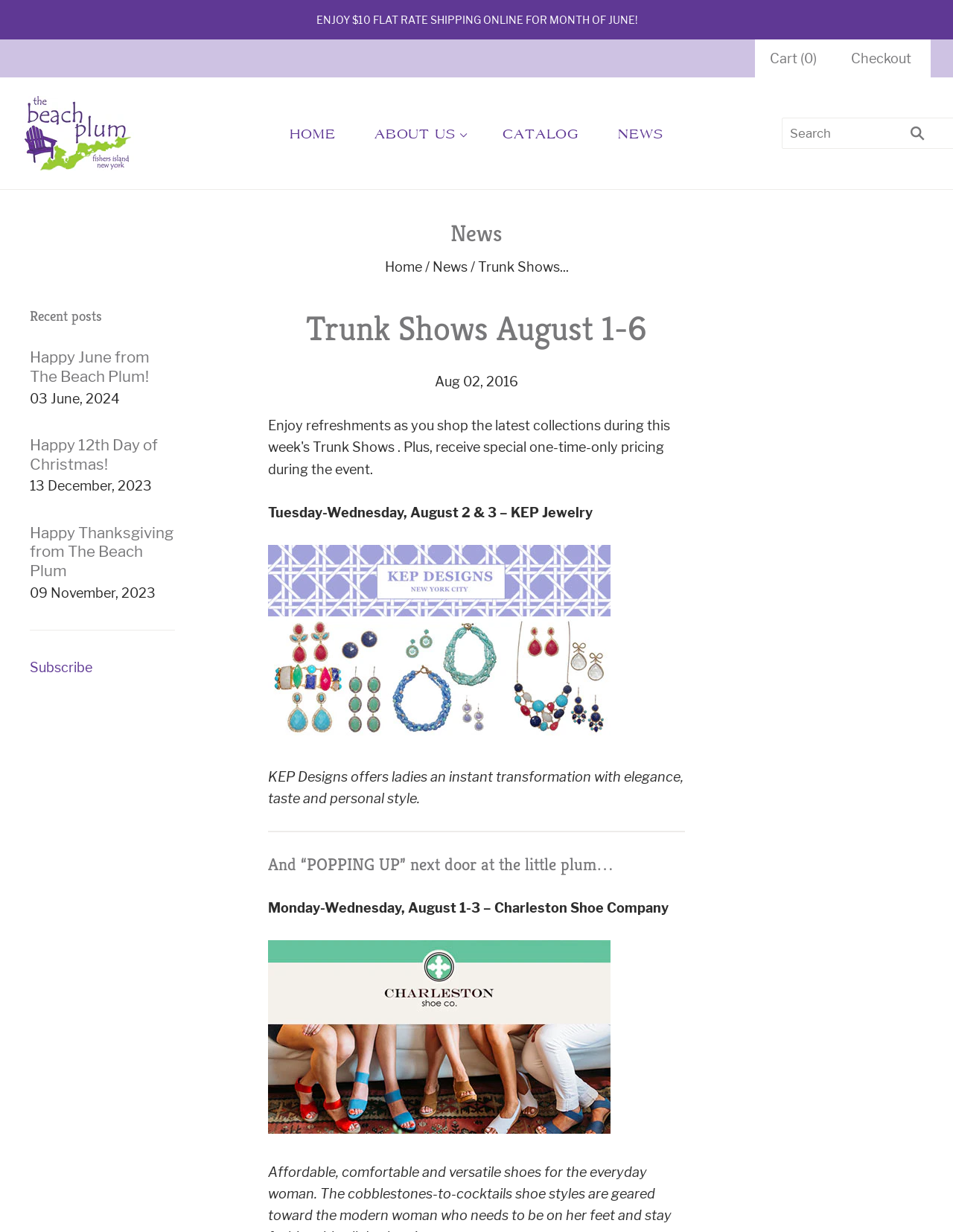Determine the bounding box coordinates of the region that needs to be clicked to achieve the task: "View the trunk show details".

[0.281, 0.409, 0.622, 0.422]